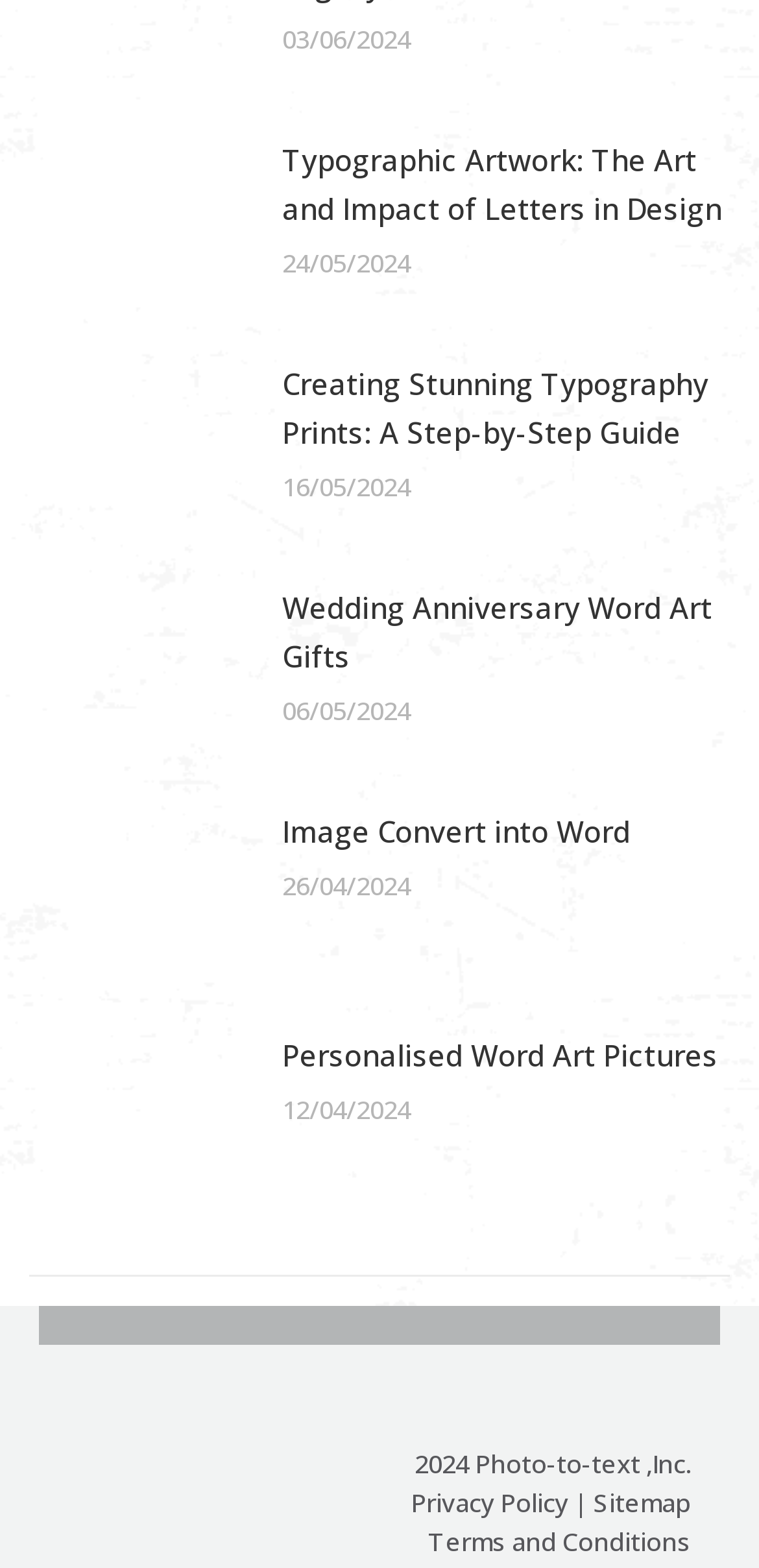Please determine the bounding box coordinates of the element's region to click for the following instruction: "Learn about Image Convert into Word".

[0.372, 0.515, 0.831, 0.546]